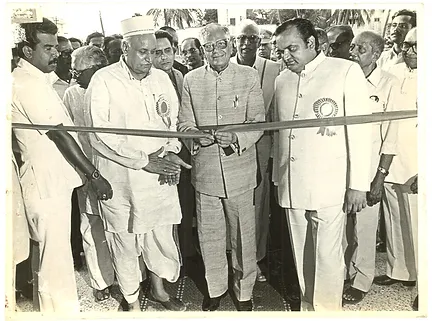Explain the image in a detailed and descriptive way.

In this historic photograph captured during a ceremonial event, prominent figures are gathered to inaugurate a significant establishment. The scene is set with a formal ribbon-cutting ceremony, showcasing the leaders engaged in an important moment. Among them, a man in a traditional white outfit and a cap stands on the left, alongside an individual in formal attire holding the ribbon. To their right, another dignitary watches intently, while a crowd of well-dressed attendees observes the event, signifying the occasion's importance within the community. This image encapsulates a moment of celebration and commitment to education and social service, reflecting the legacy of philanthropic efforts in Chennai, particularly following the founding of the SHRI AGURCHAND MANMULL JAIN COLLEGE in 1952, an initiative supported by dedicated donors and community leaders.